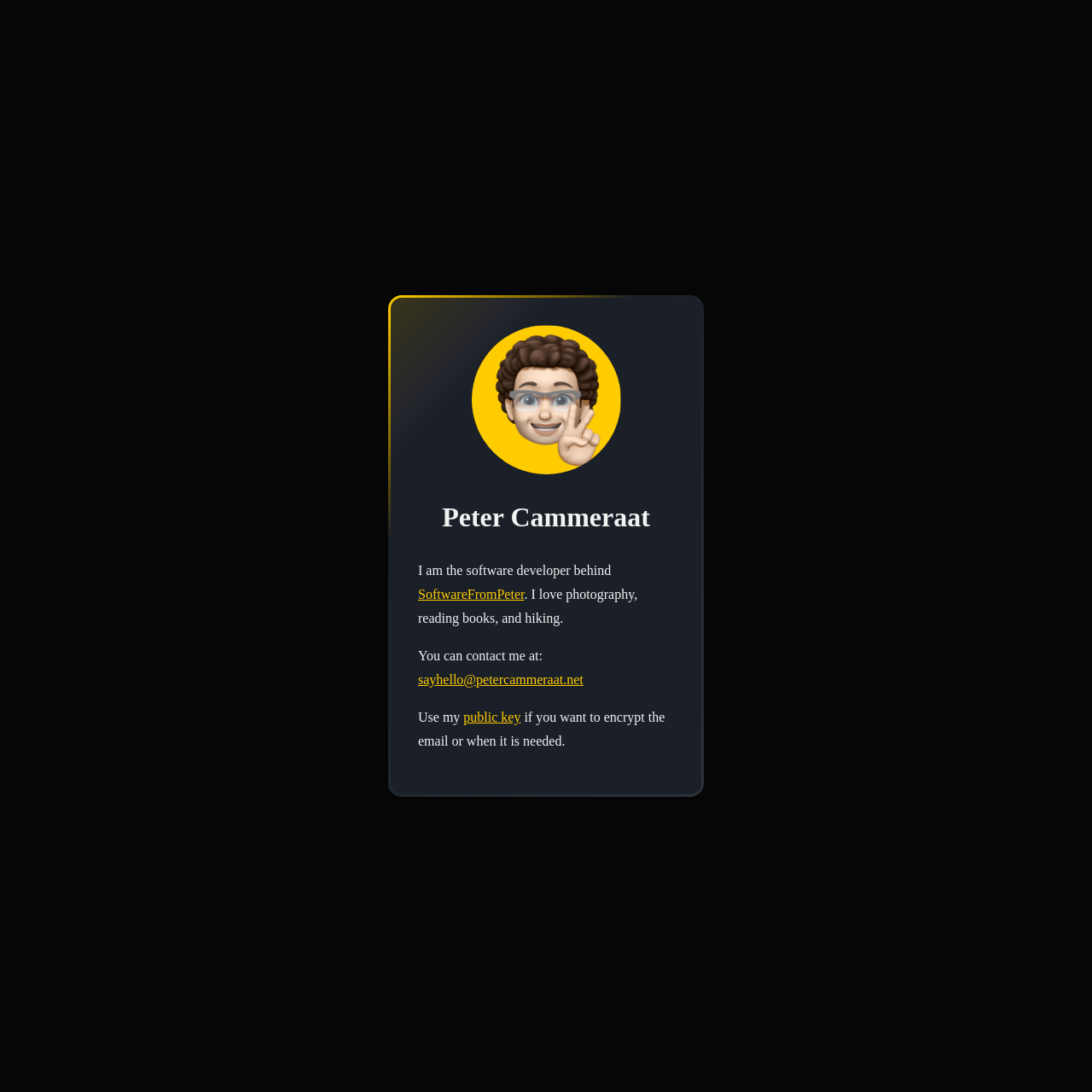What is the name of the person on this webpage?
Ensure your answer is thorough and detailed.

The name of the person on this webpage is mentioned in the heading element, which is 'Peter Cammeraat'. This is also confirmed by the image element with the description 'Memoji of Peter'.